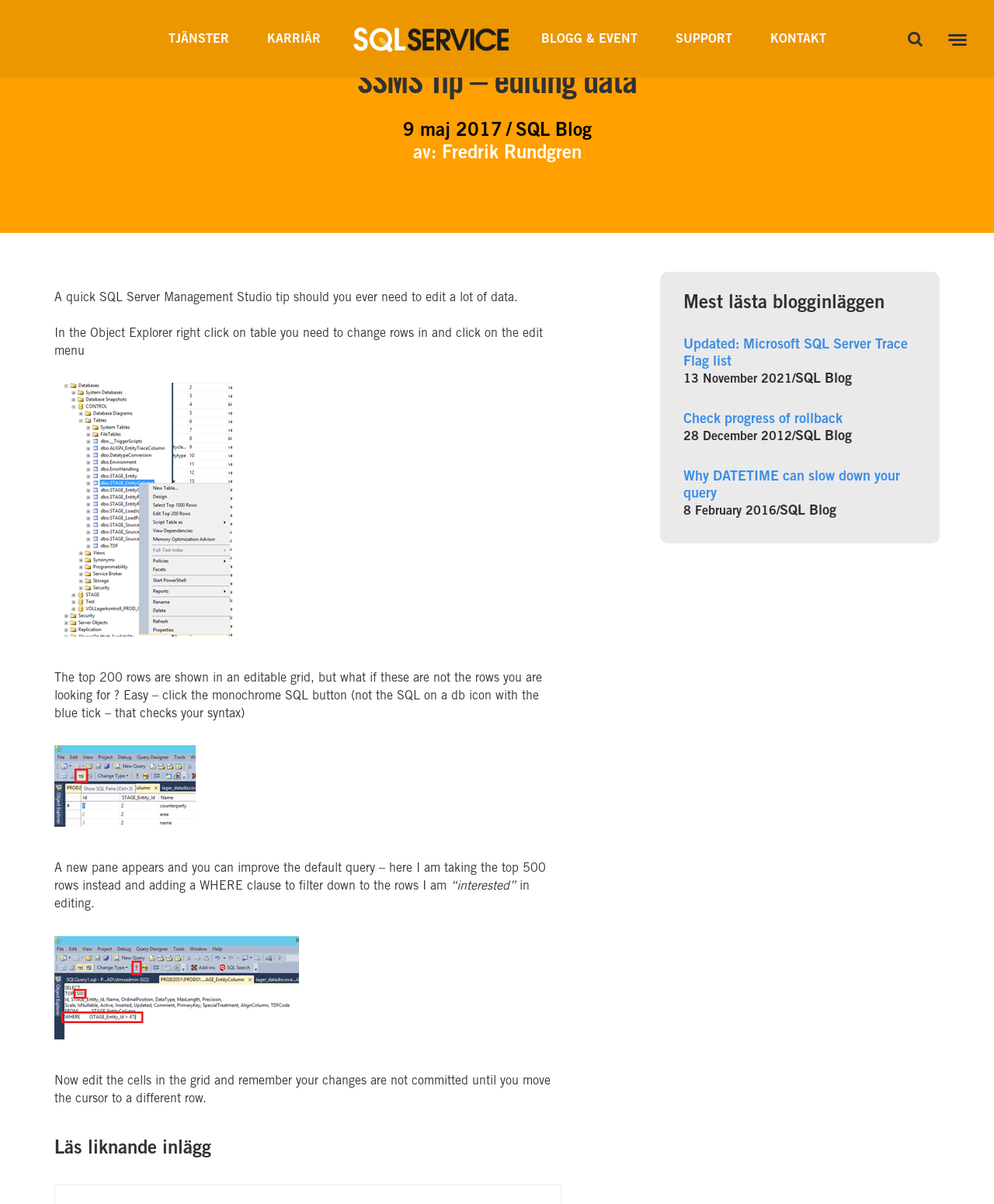Summarize the webpage comprehensively, mentioning all visible components.

This webpage is about SQL Server Management Studio (SSMS) tips, specifically editing data. At the top, there are six links: "TJÄNSTER", "KARRIÄR", "BLOGG & EVENT", "SUPPORT", "KONTAKT", and two buttons on the right side. Below these links, there are four images with captions "Akut SQL Server hjälp", "DBA as a Service", "Databasdesign och utveckling", and "Business intelligence".

On the left side, there is a section with several links related to SQL Server support, including "Hälsokontroll", "SQL Support", "SQL Operations", and more. On the right side, there is a heading "Behöver du SQL Server hjälp?" followed by a paragraph of text and a link to contact the support team.

The main content of the page is a blog post titled "SSMS Tip – editing data". The post explains how to edit a lot of data in SQL Server Management Studio. It includes several images and paragraphs of text describing the steps to follow. The post is dated "9 maj 2017" and is written by "Fredrik Rundgren".

Below the blog post, there are several links to other blog posts, including "Updated: Microsoft SQL Server Trace Flag list", "Check progress of rollback", and "Why DATETIME can slow down your query". Each link has a date and a category label "SQL Blog".